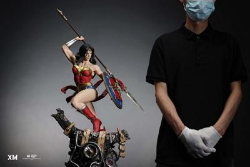What is the statue standing on?
Please provide a single word or phrase as the answer based on the screenshot.

A detailed base